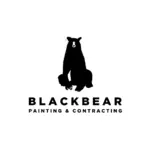Generate a detailed caption for the image.

The image features the logo of Blackbear Painting & Contracting, prominently showcasing a stylized black bear silhouette sitting upright. Beneath the bear, the company name "BLACKBEAR" is presented in bold uppercase letters, followed by the phrase "PAINTING & CONTRACTING" in a smaller yet equally impactful font. This logo effectively symbolizes the brand's commitment to strength and reliability in painting and contracting services. The clean, minimalist design reflects professionalism, while the bear motif embodies the company's strength and dedication to providing high-quality results.